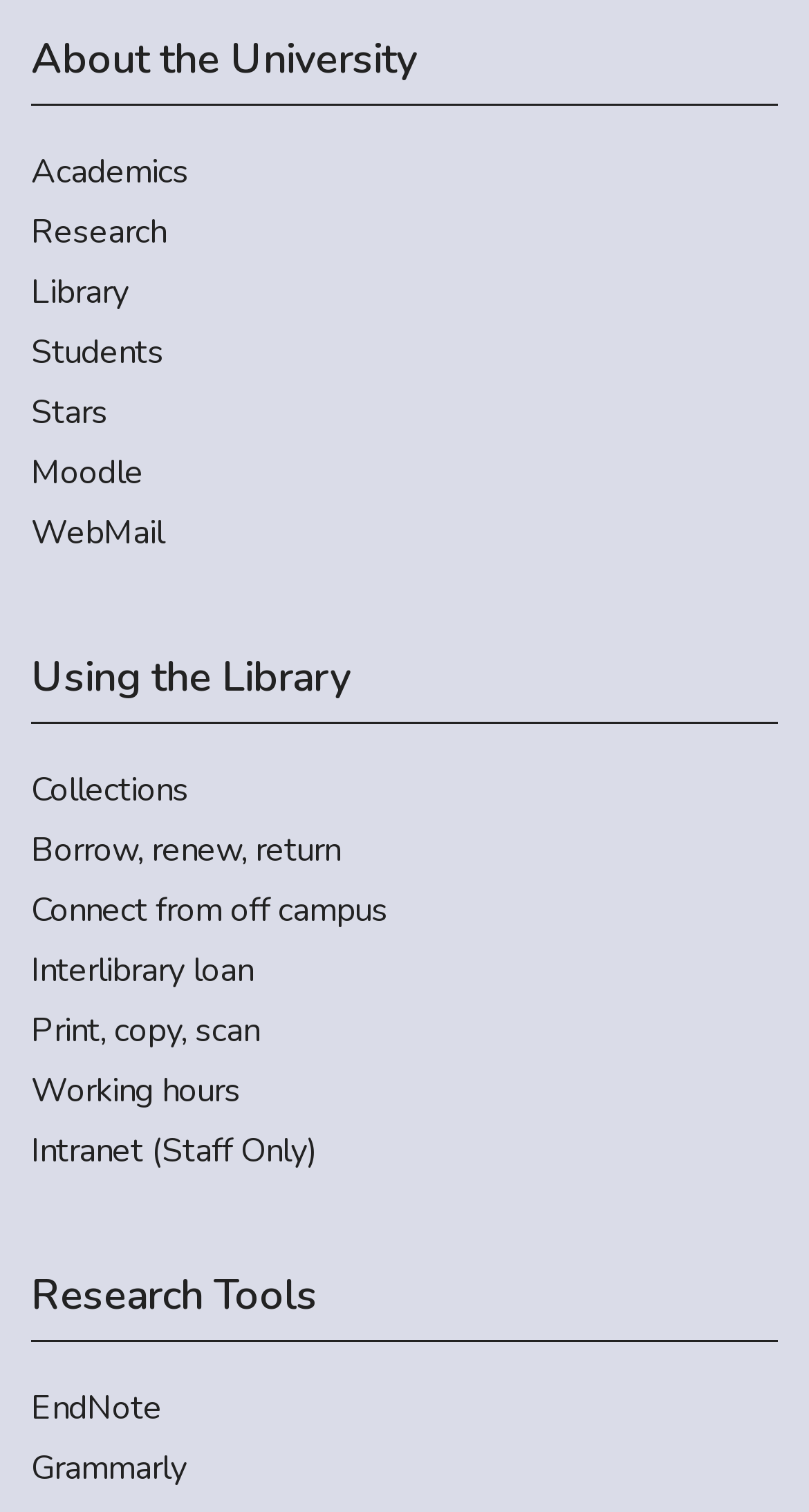Use a single word or phrase to respond to the question:
How many headings are on this webpage?

3